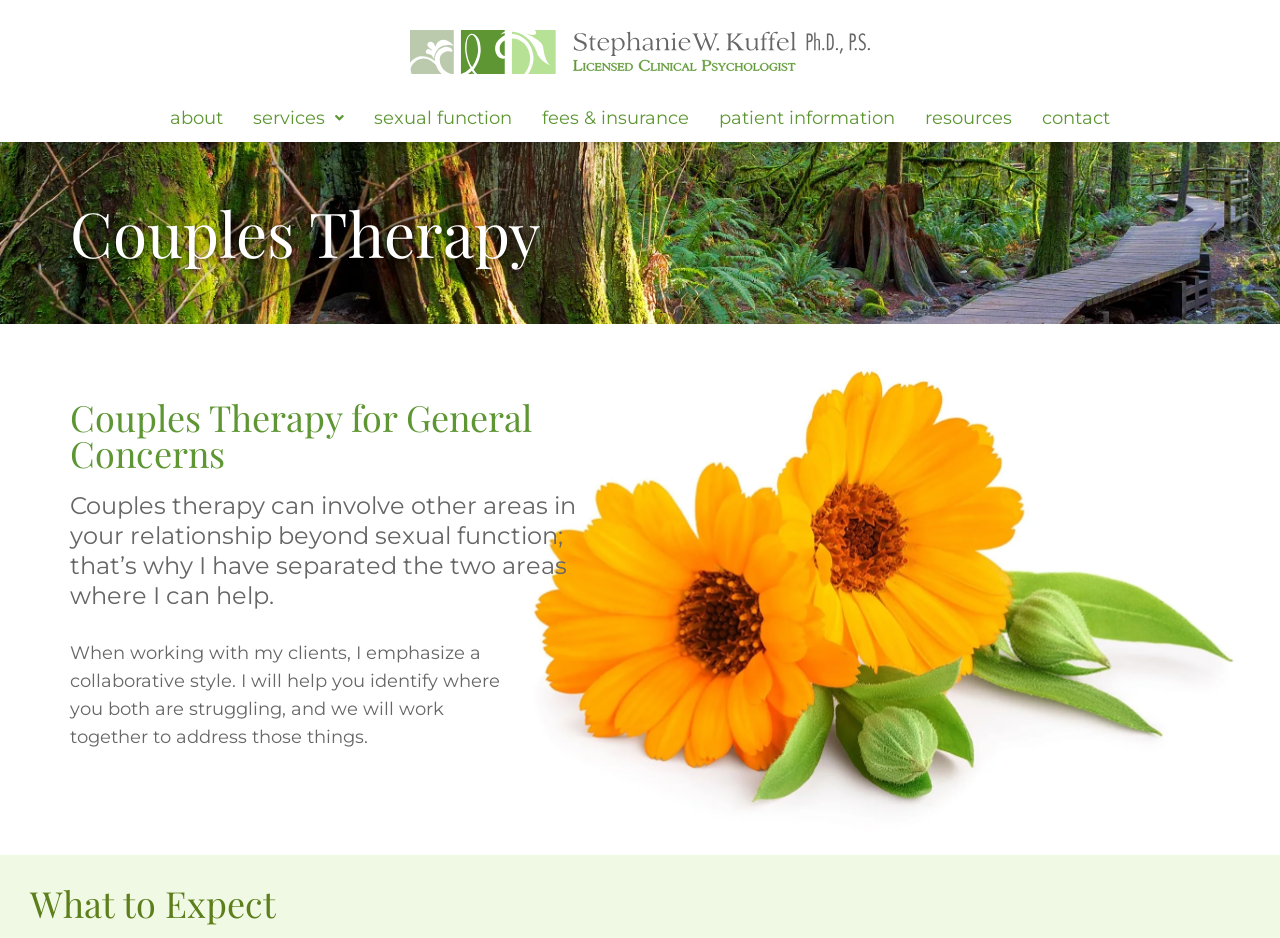Extract the bounding box of the UI element described as: "Patient Information".

[0.562, 0.116, 0.699, 0.135]